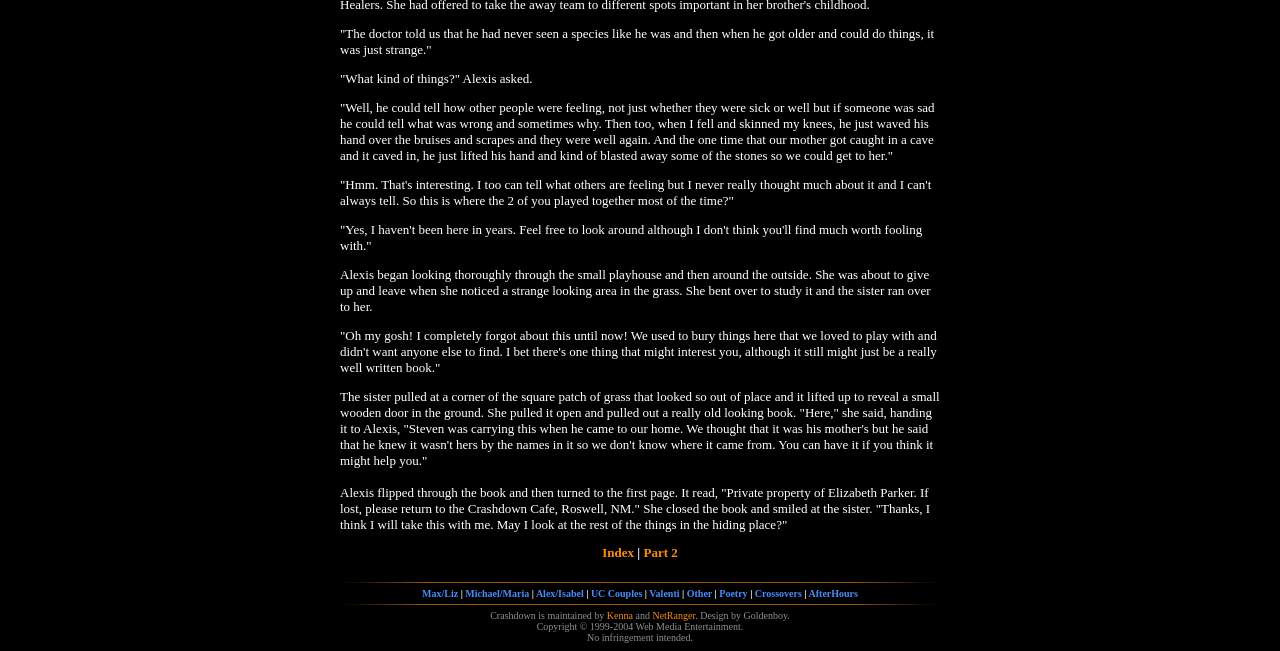Locate the bounding box of the UI element based on this description: "Tunnel lining". Provide four float numbers between 0 and 1 as [left, top, right, bottom].

None